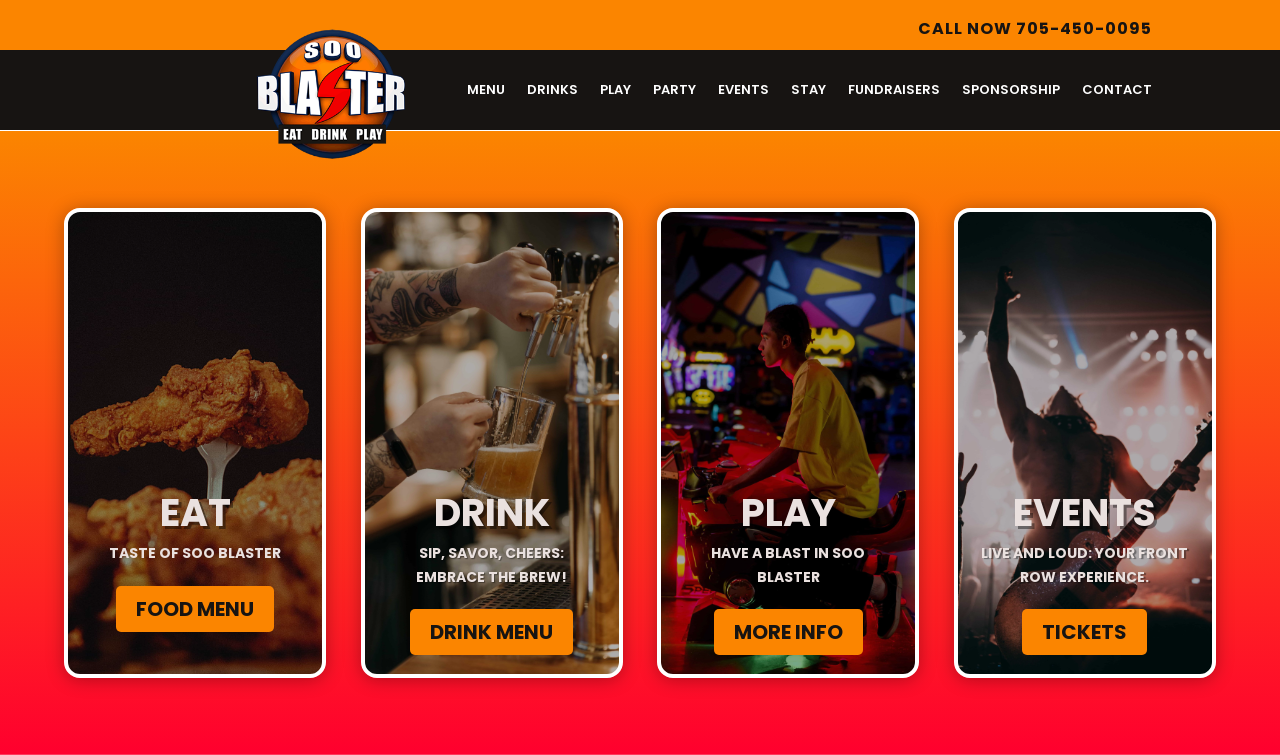Provide a brief response in the form of a single word or phrase:
How many sections are there on the webpage?

5